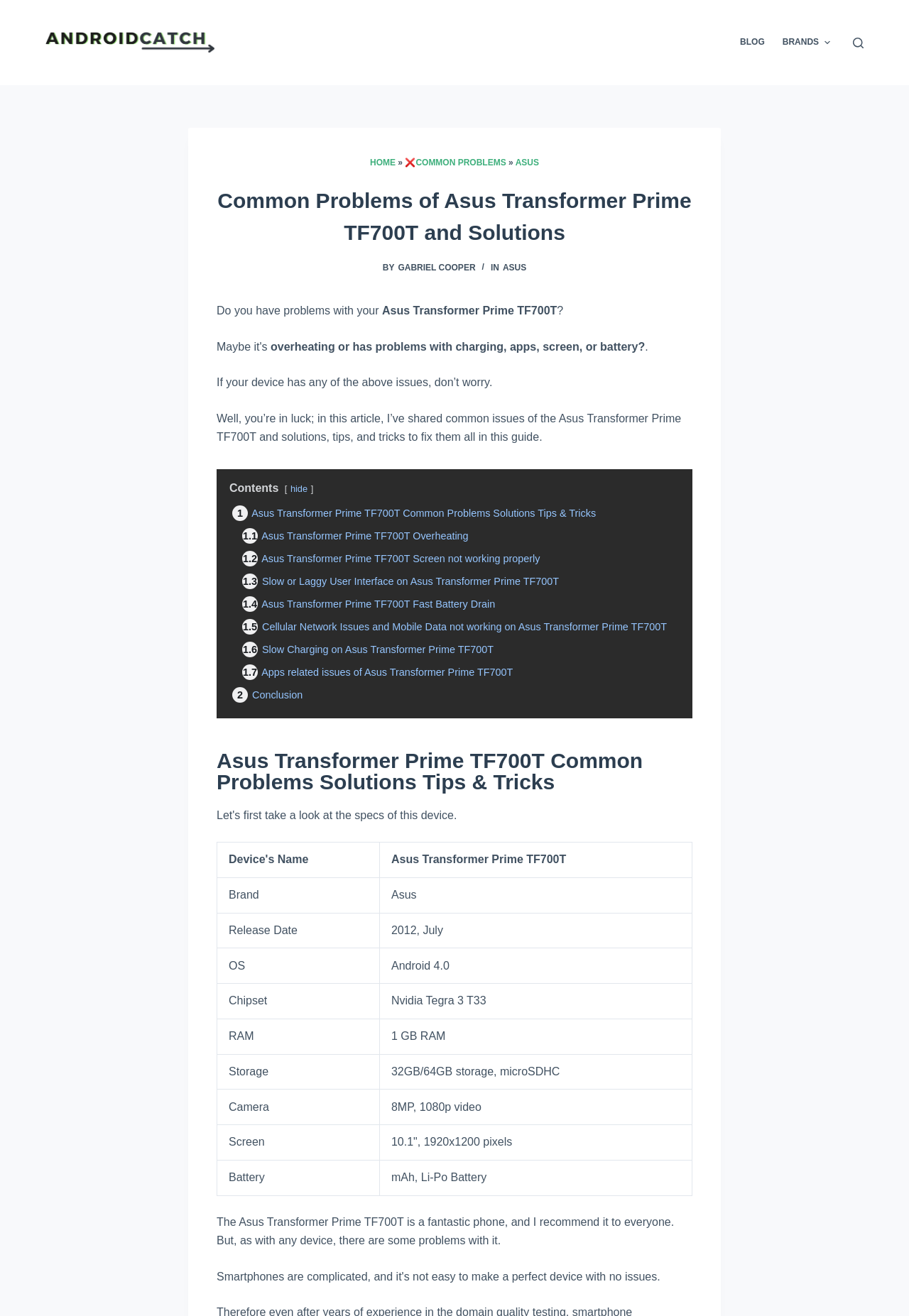Determine the bounding box coordinates of the clickable area required to perform the following instruction: "Click on the 'BLOG' menu item". The coordinates should be represented as four float numbers between 0 and 1: [left, top, right, bottom].

[0.804, 0.0, 0.851, 0.065]